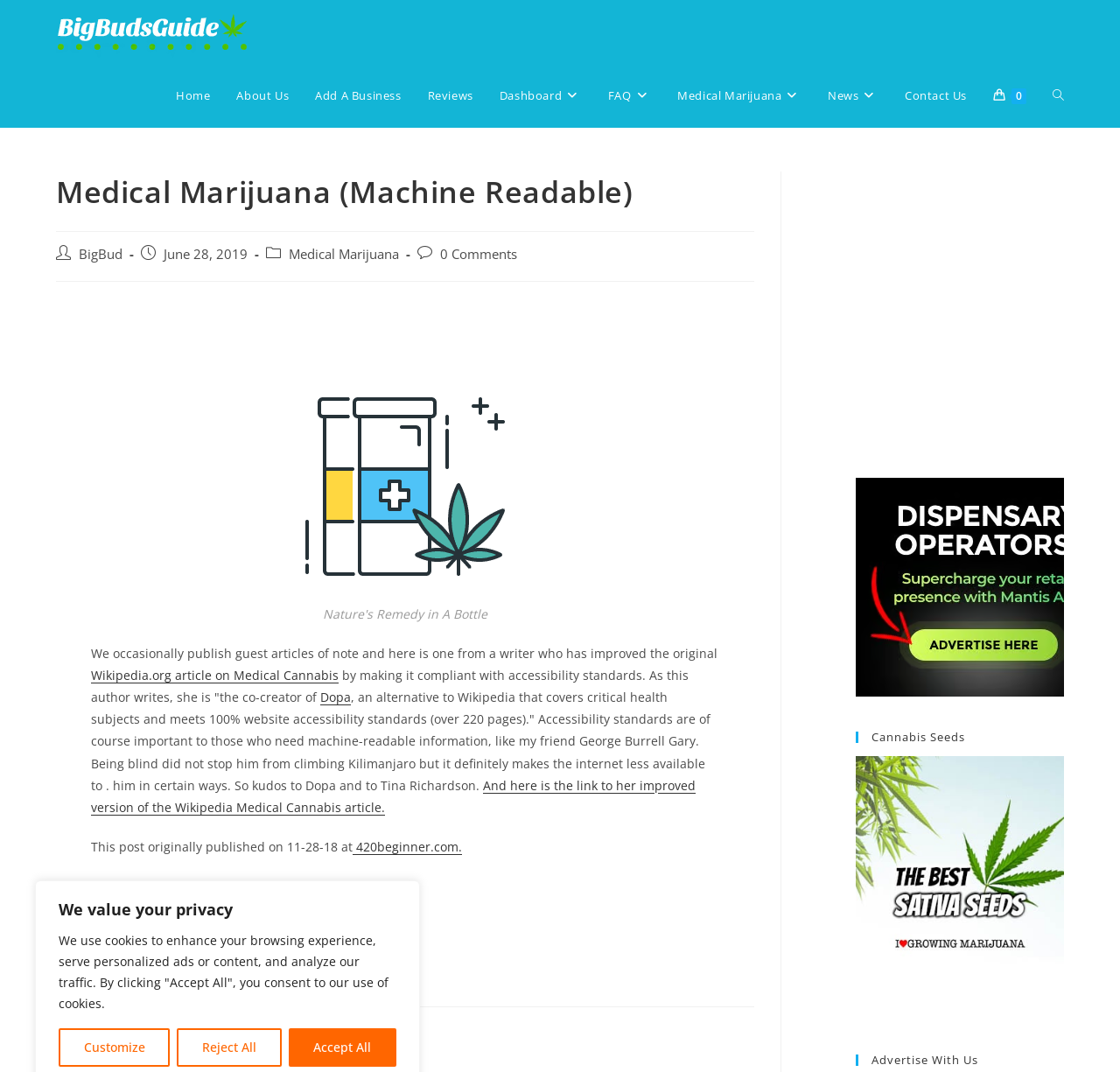Given the element description "Home", identify the bounding box of the corresponding UI element.

[0.145, 0.06, 0.199, 0.119]